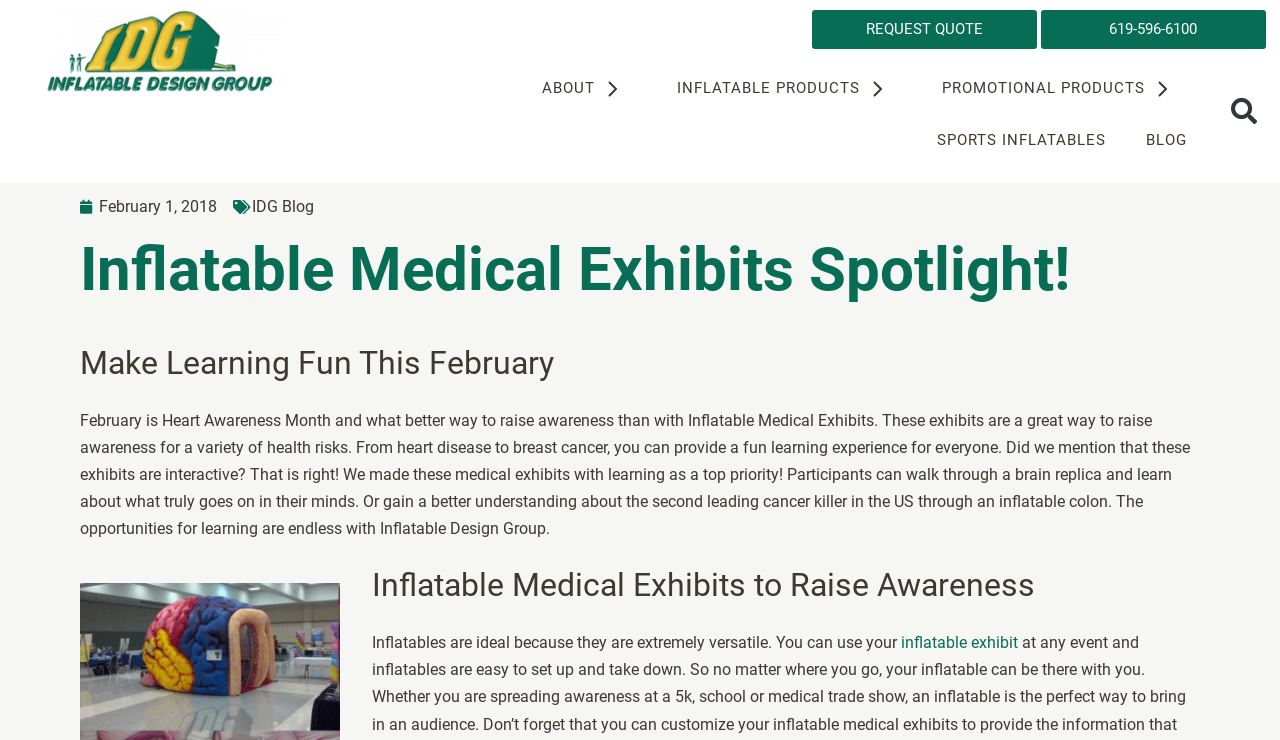Can you pinpoint the bounding box coordinates for the clickable element required for this instruction: "Visit the ABOUT page"? The coordinates should be four float numbers between 0 and 1, i.e., [left, top, right, bottom].

[0.408, 0.08, 0.514, 0.158]